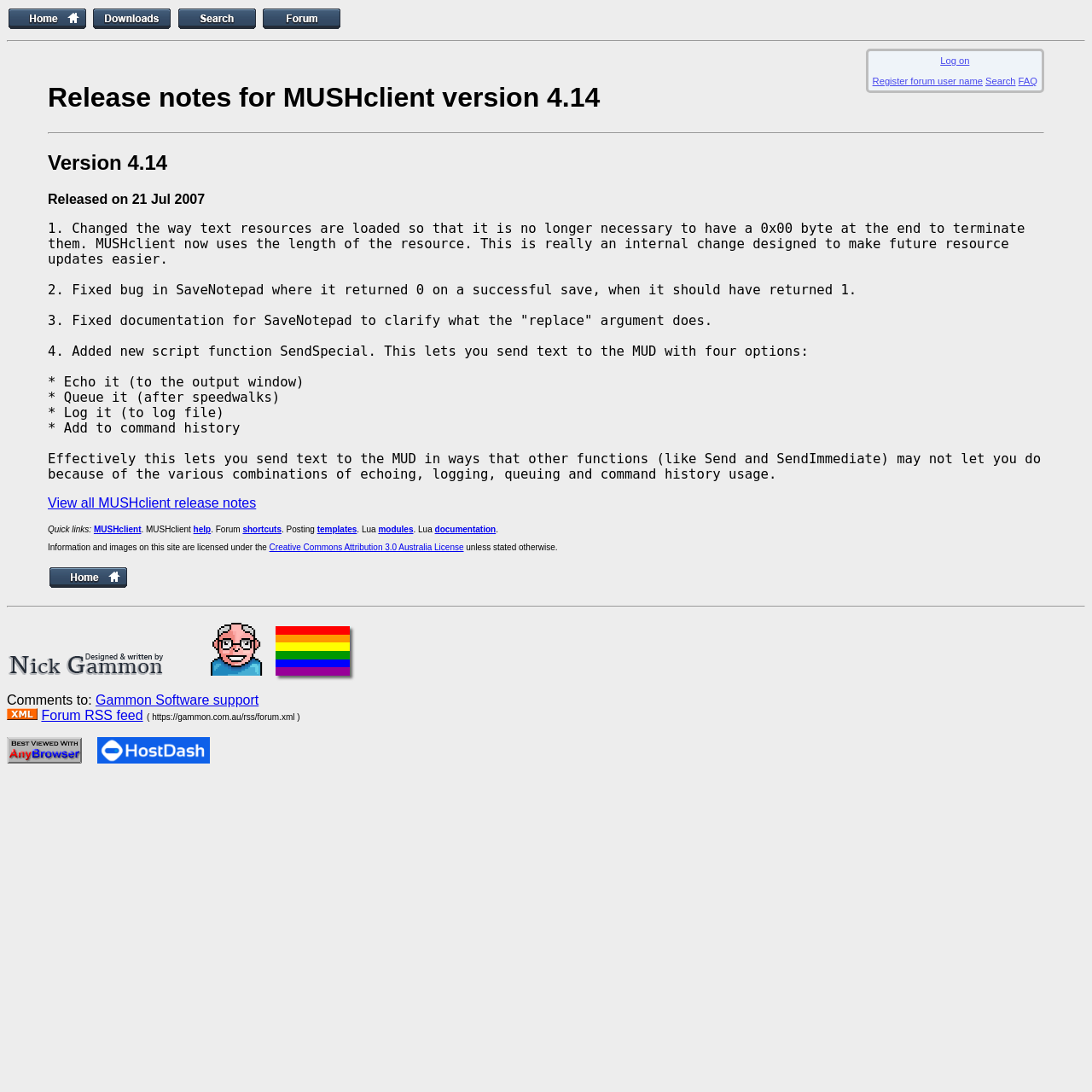Show the bounding box coordinates of the element that should be clicked to complete the task: "Open Search".

None